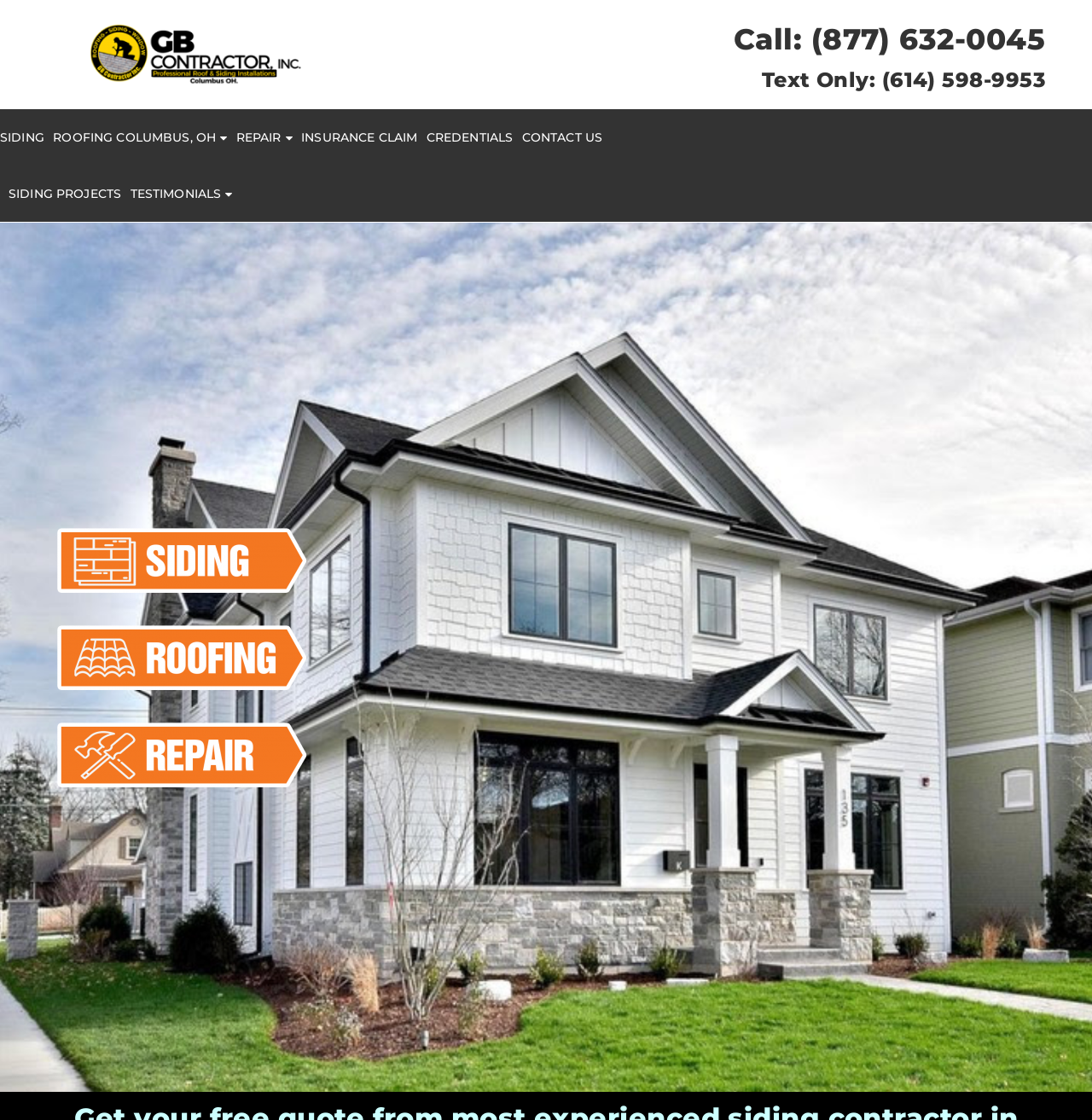Provide the bounding box coordinates of the UI element that matches the description: "Roofing Columbus, OH".

[0.049, 0.106, 0.208, 0.139]